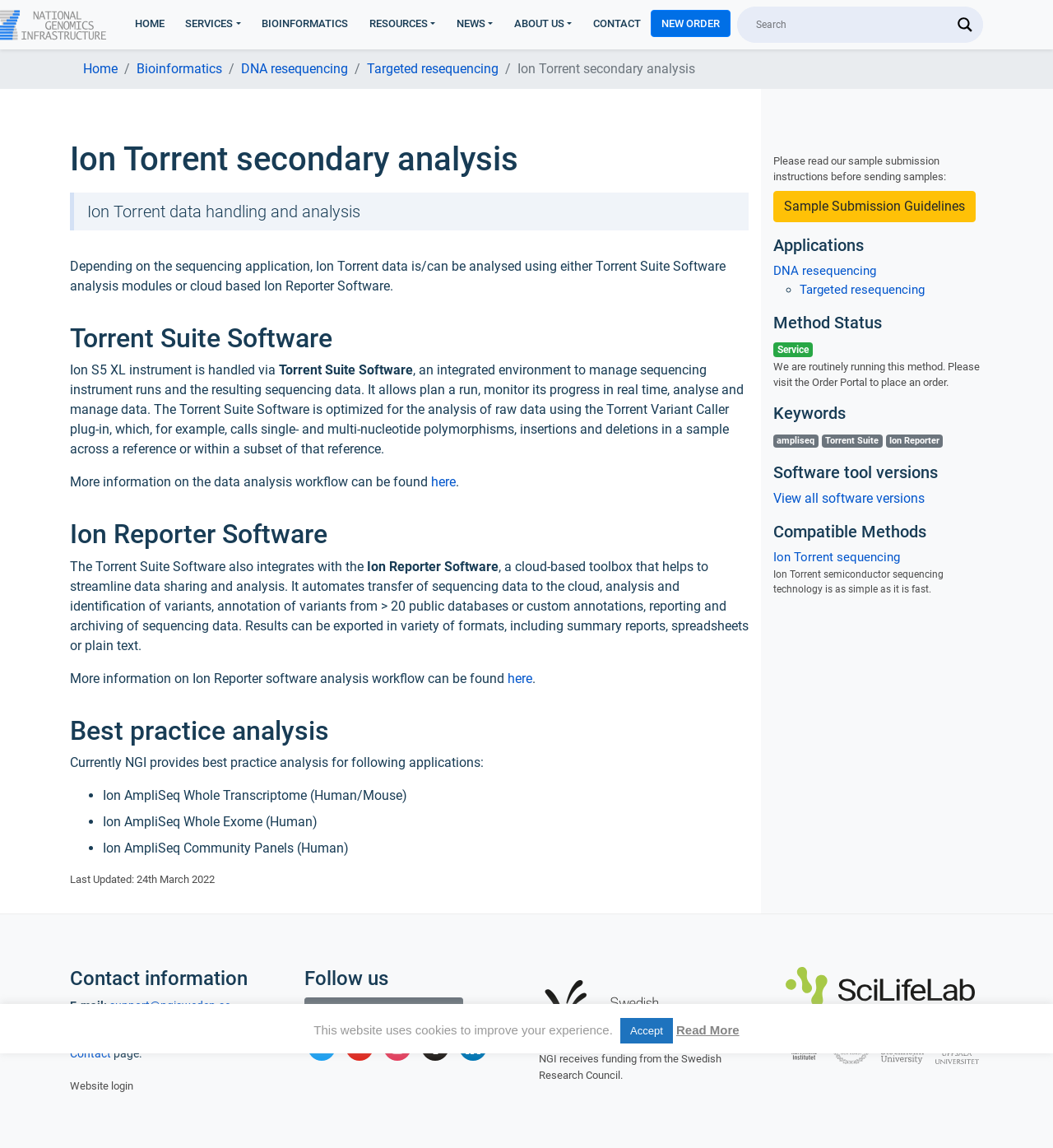What is the last updated date of the sample submission instructions?
Answer with a single word or phrase, using the screenshot for reference.

24th March 2022